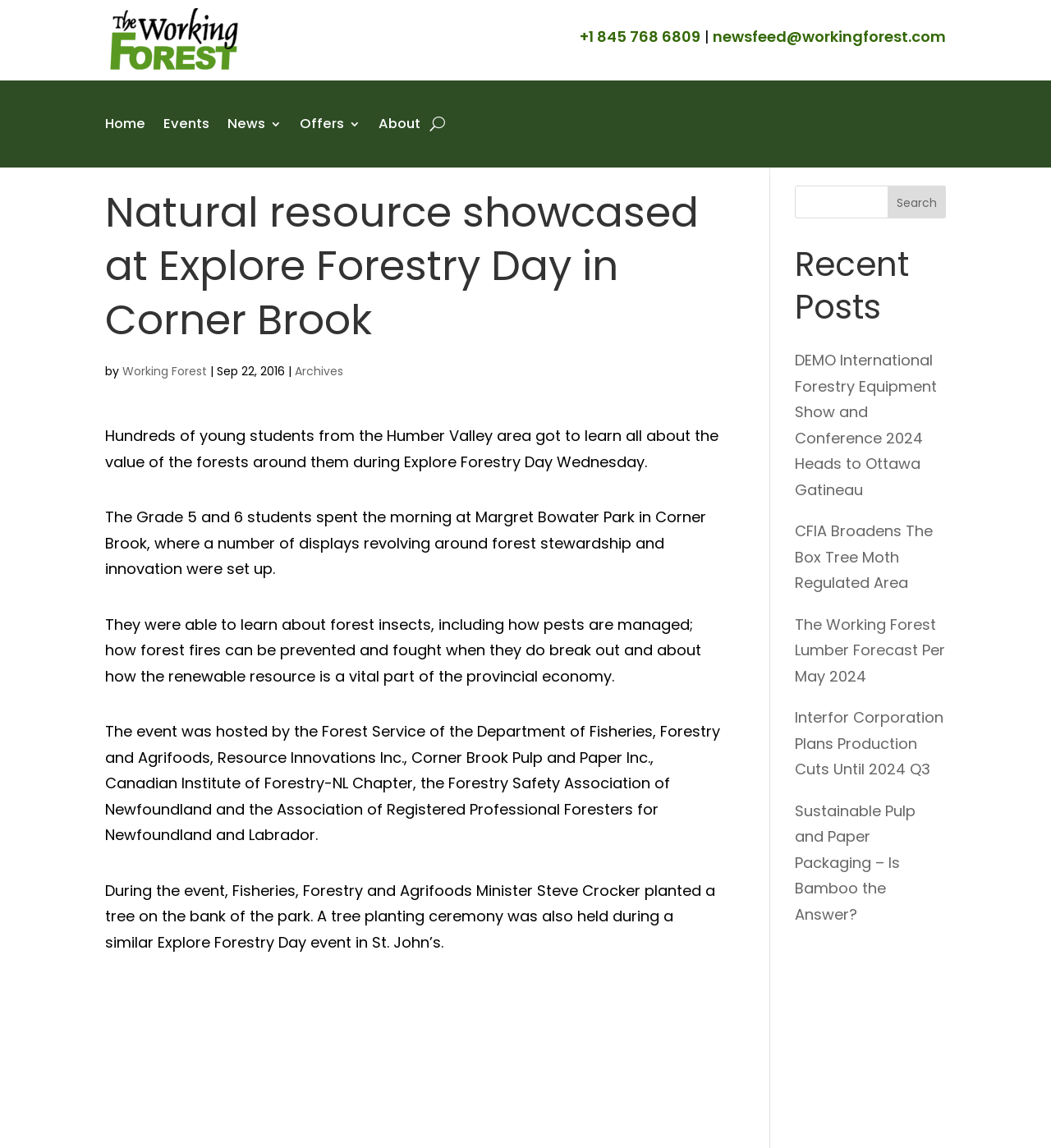Please determine the bounding box coordinates of the clickable area required to carry out the following instruction: "Check out Ramen Nagi Now in Nuvali". The coordinates must be four float numbers between 0 and 1, represented as [left, top, right, bottom].

None